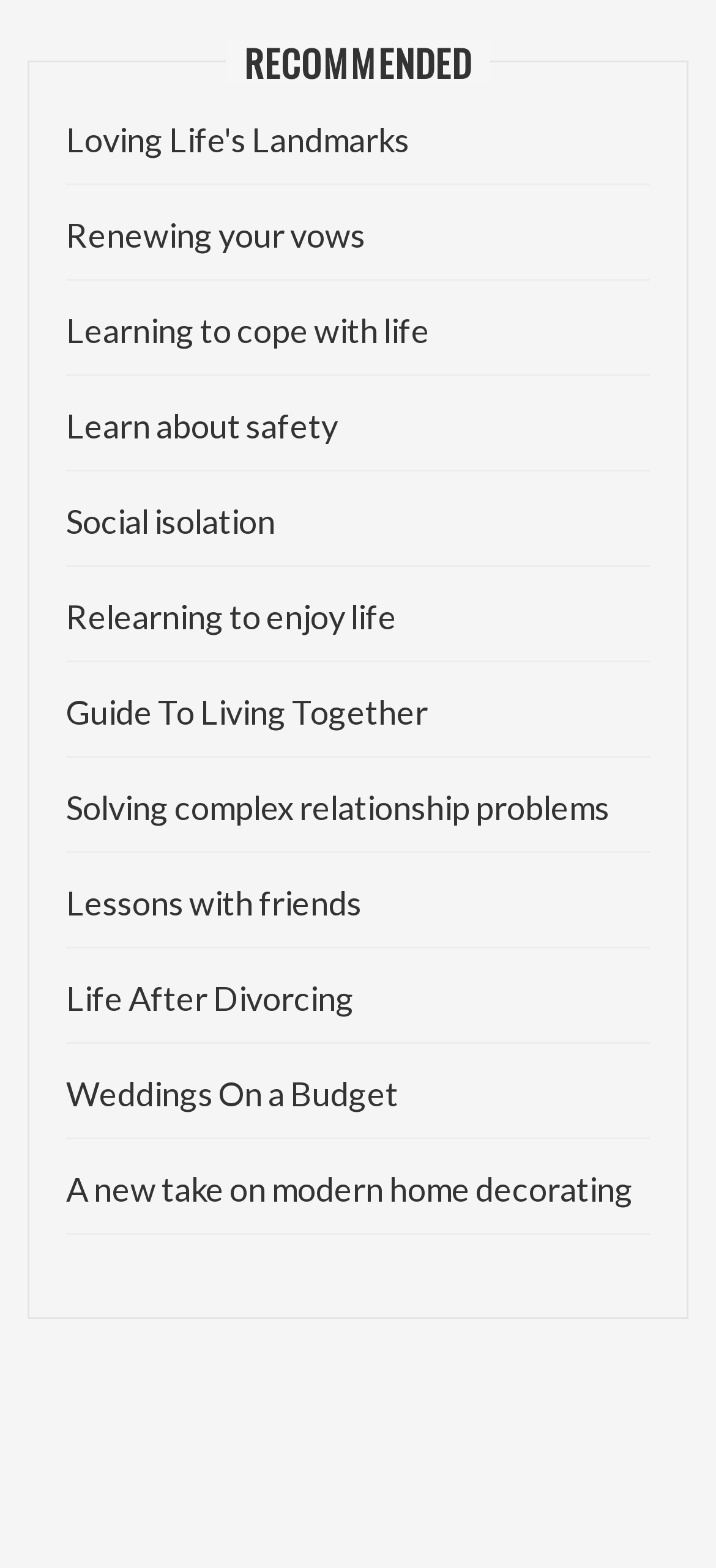How many links are there in total?
From the image, respond using a single word or phrase.

11